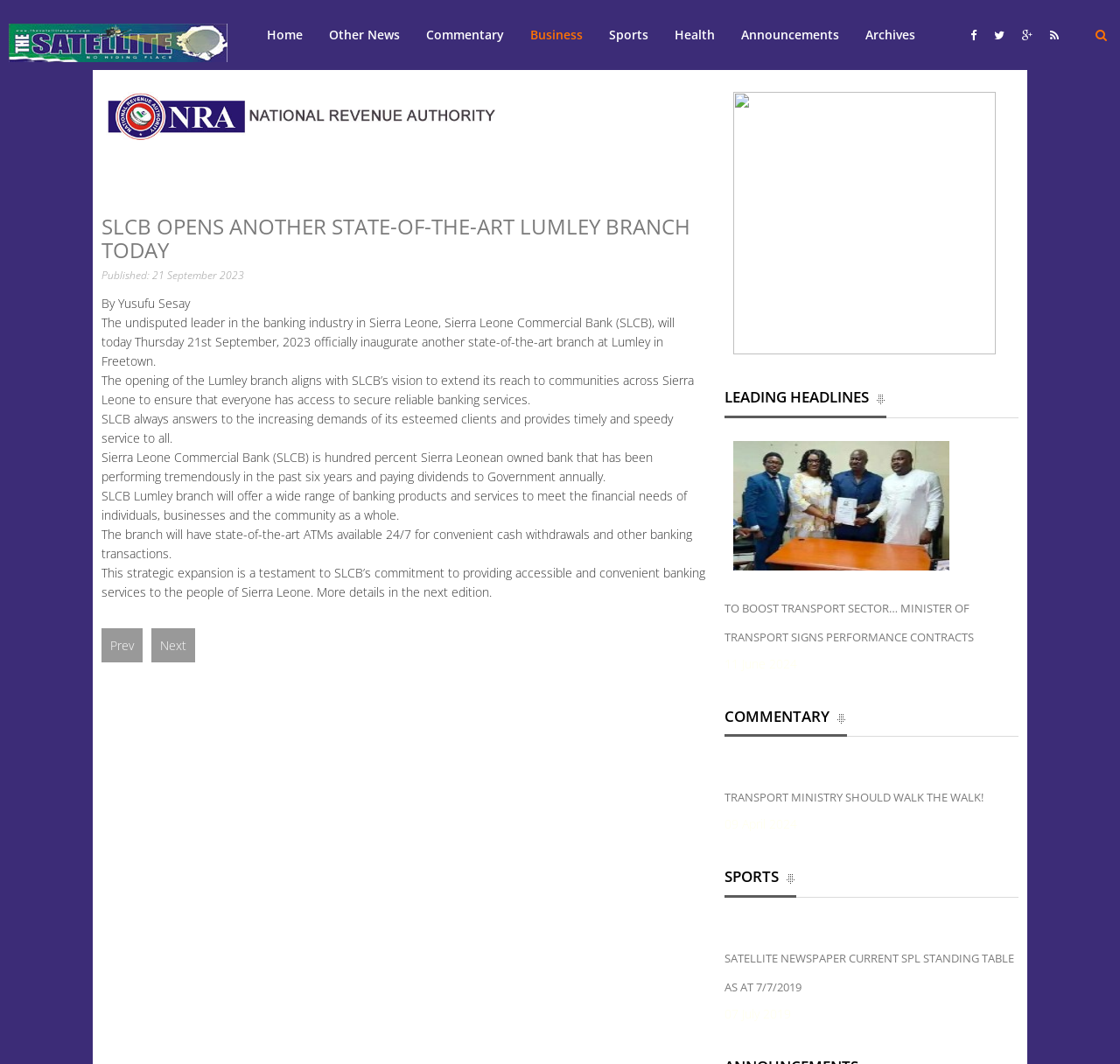What is the location of the new branch?
Carefully analyze the image and provide a detailed answer to the question.

The article states that 'Sierra Leone Commercial Bank (SLCB), will today Thursday 21st September, 2023 officially inaugurate another state-of-the-art branch at Lumley in Freetown.'